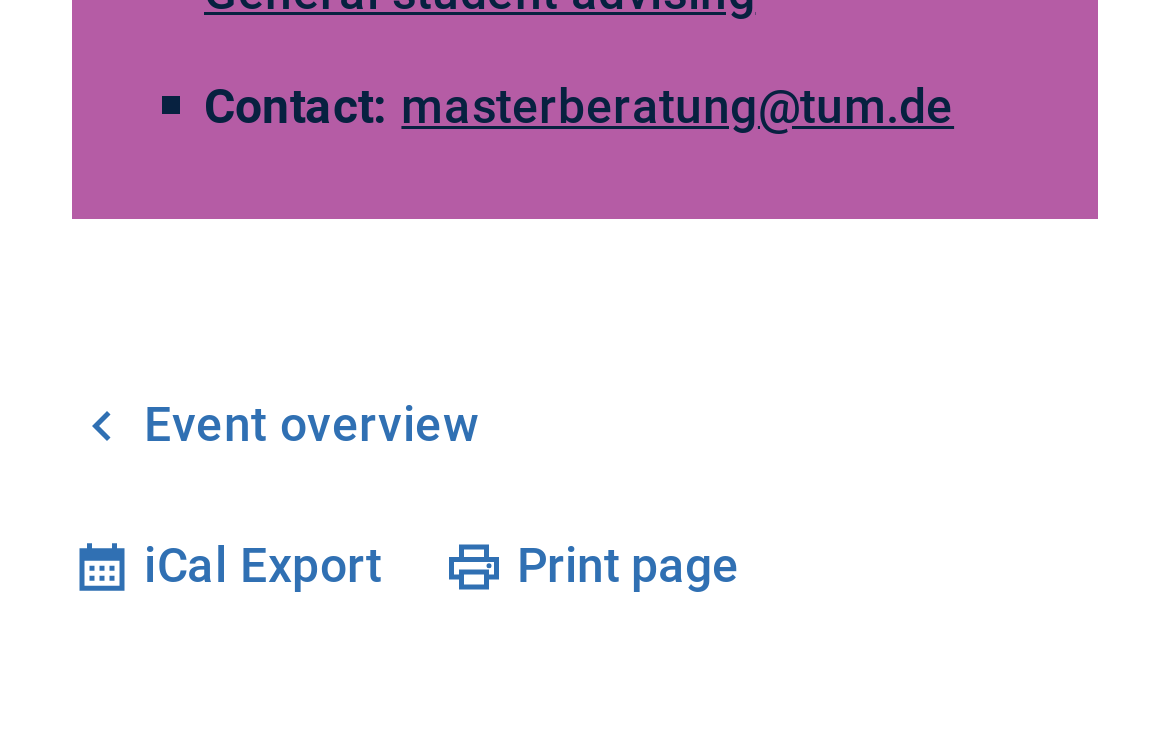What is the function of the button?
Refer to the screenshot and respond with a concise word or phrase.

Print page